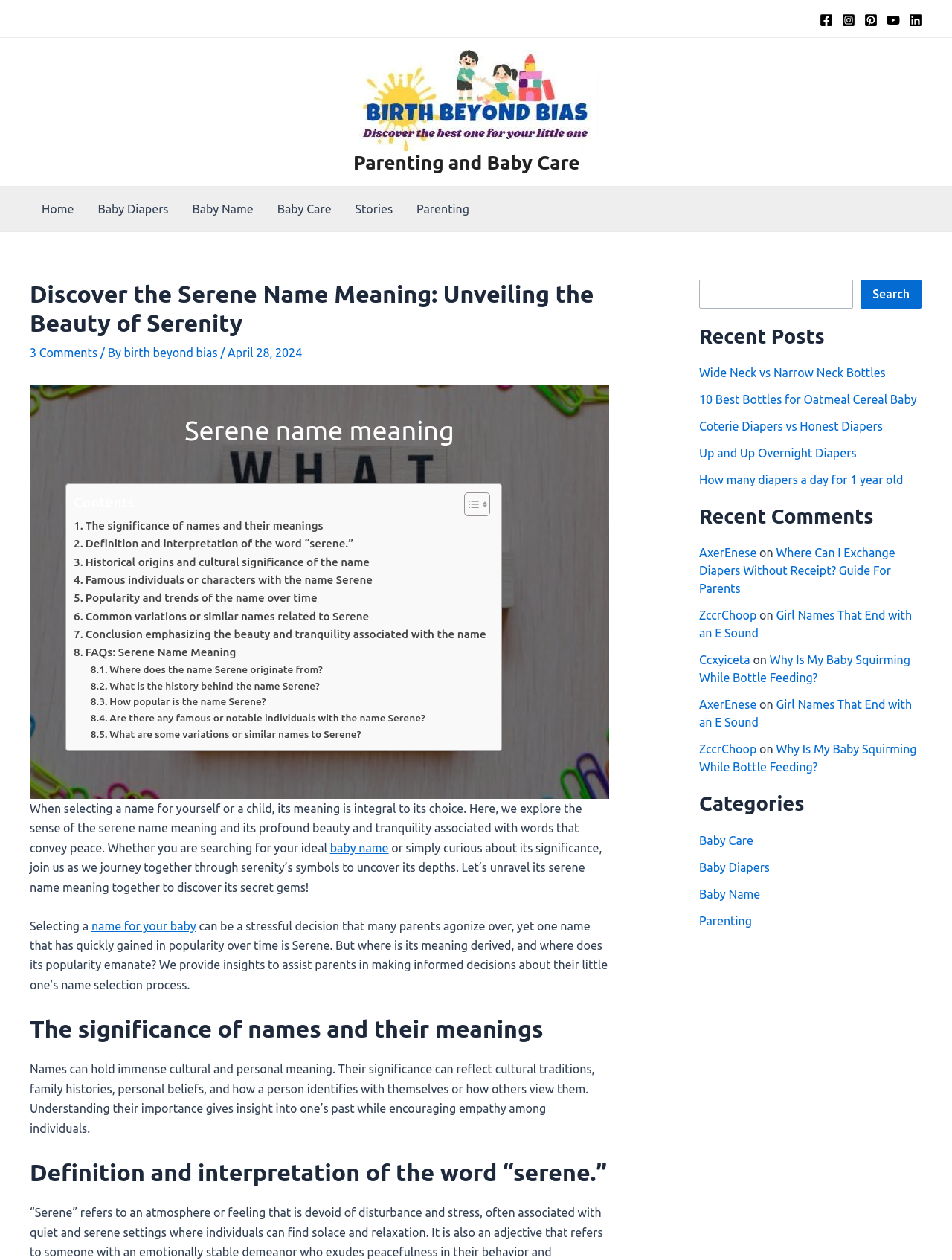Please give a concise answer to this question using a single word or phrase: 
What is the name of the logo in the top left corner?

birth beyond bias Logo